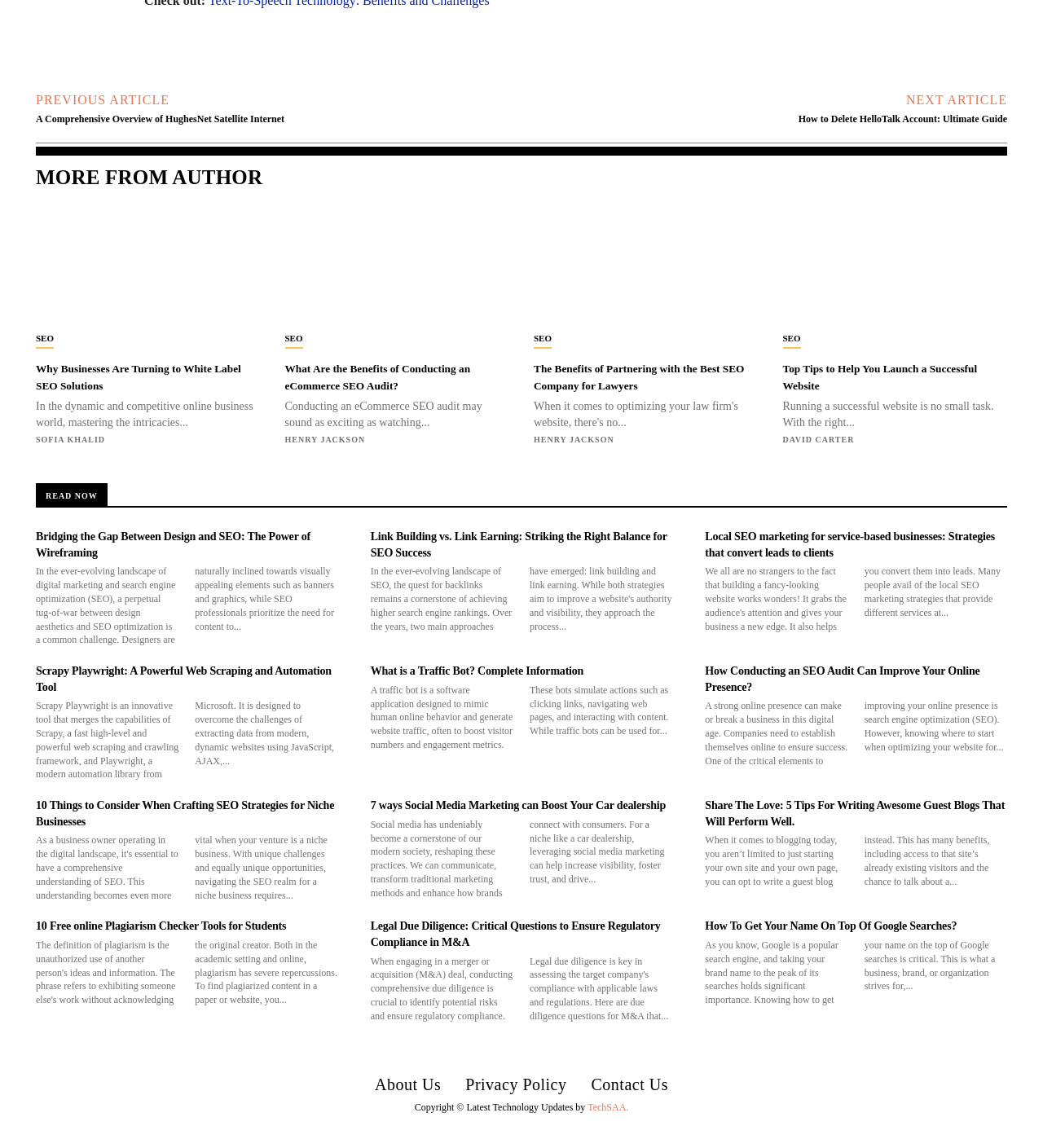Identify the bounding box coordinates of the clickable region necessary to fulfill the following instruction: "Read the article 'Why Businesses Are Turning to White Label SEO Solutions'". The bounding box coordinates should be four float numbers between 0 and 1, i.e., [left, top, right, bottom].

[0.034, 0.182, 0.25, 0.28]